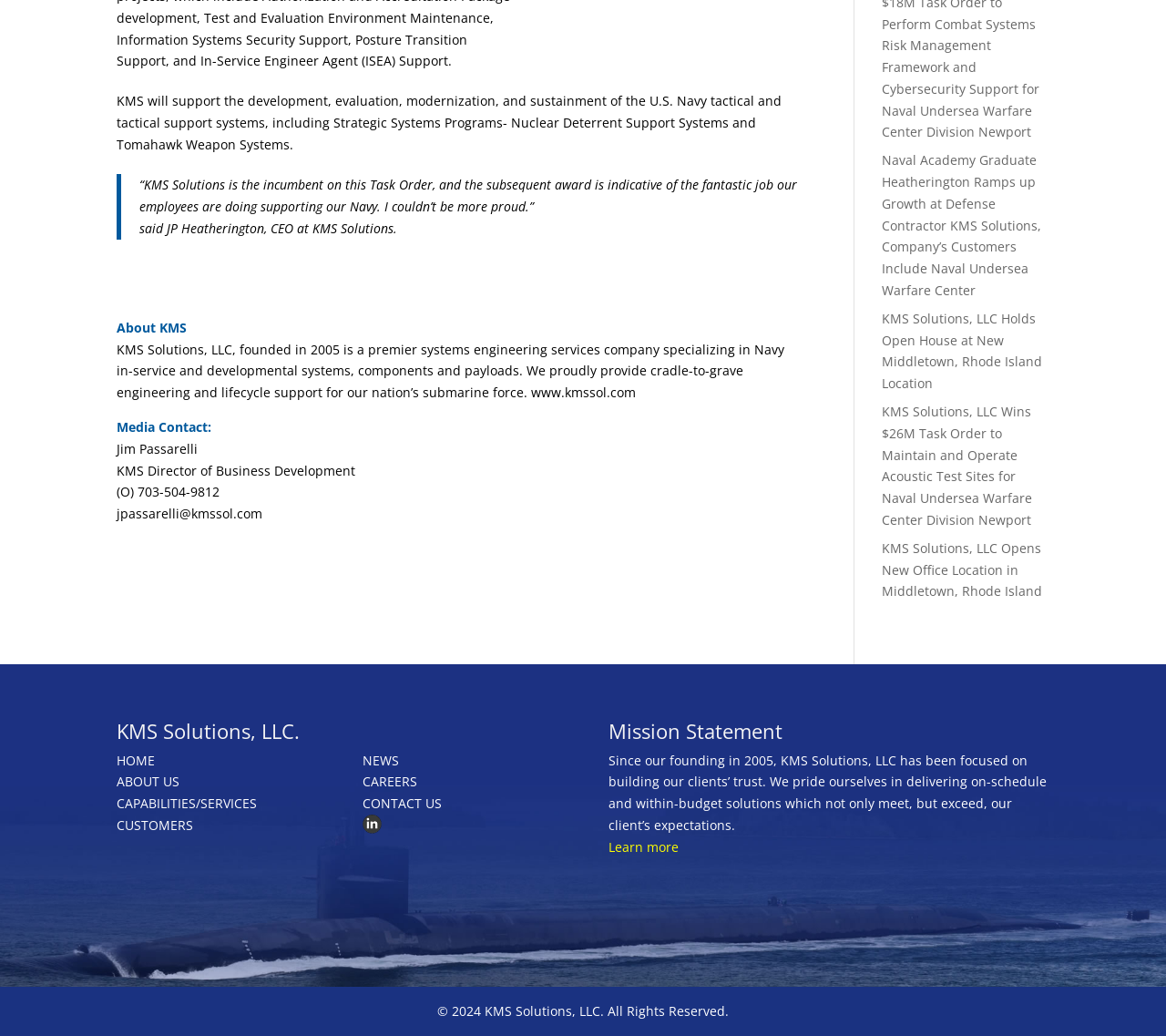Using the description "NEWS", locate and provide the bounding box of the UI element.

[0.311, 0.725, 0.342, 0.742]